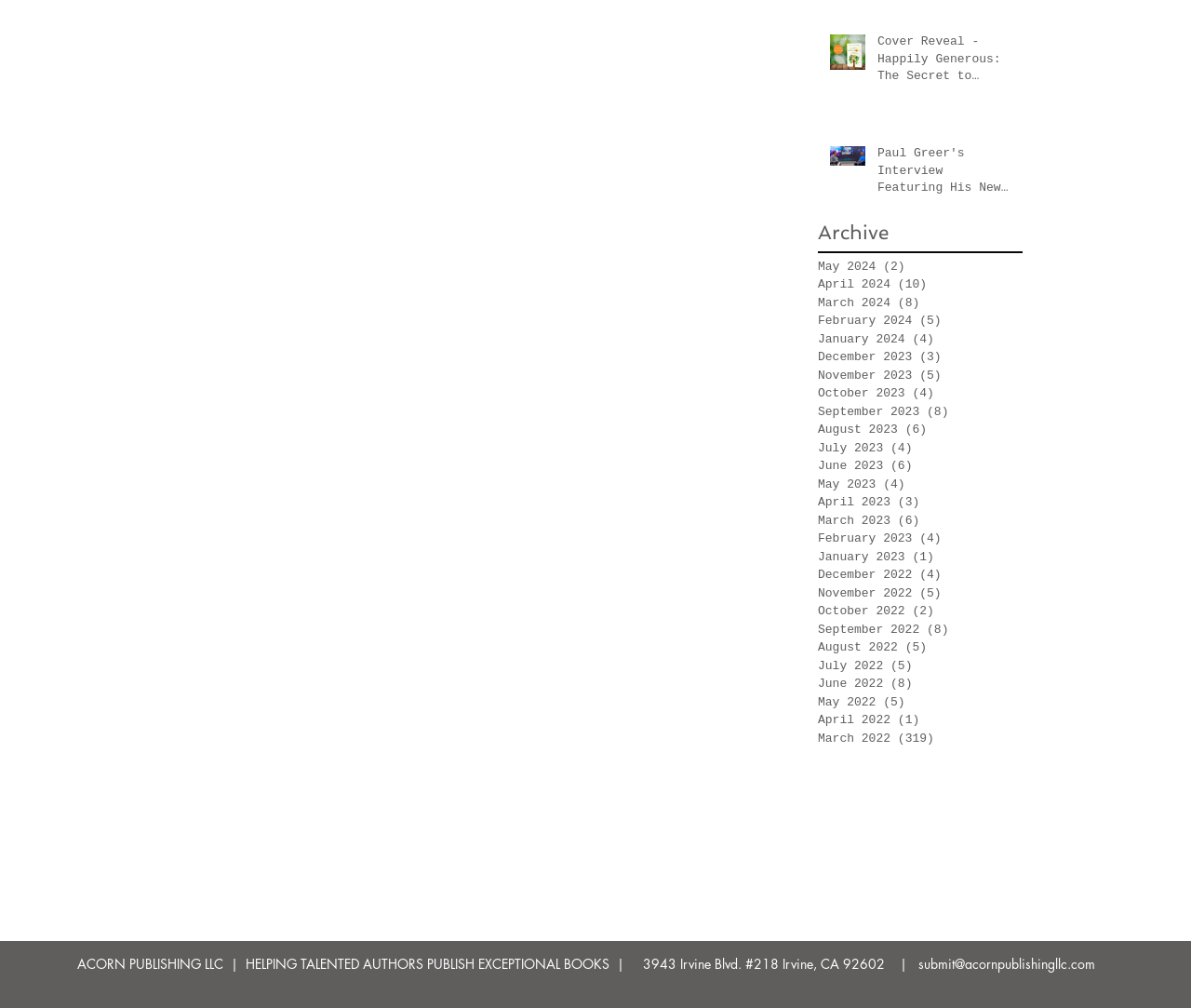What is the email address for submission?
Please answer the question with a single word or phrase, referencing the image.

submit@acornpublishingllc.com